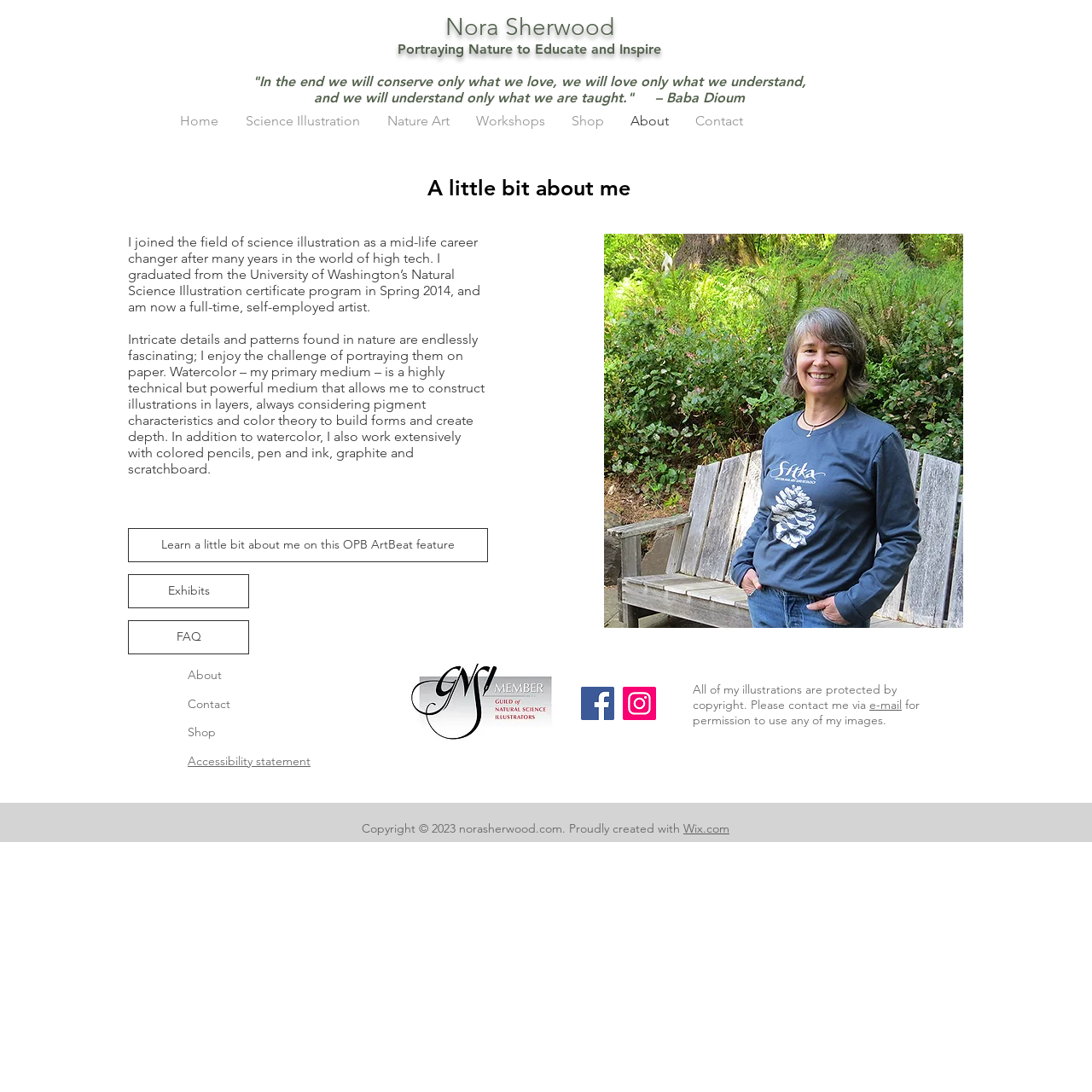Describe all the significant parts and information present on the webpage.

This webpage is about Nora Sherwood, a science illustrator and nature artist. At the top, there is a heading with her name, followed by a navigation menu with links to different sections of the website, including Home, Science Illustration, Nature Art, Workshops, Shop, and About. 

Below the navigation menu, there is a search bar. The main content of the page is divided into two sections. On the left, there is a brief introduction to Nora Sherwood, including a heading "A little bit about me" and two paragraphs of text describing her background and artistic style. There are also links to learn more about her and to view her exhibits and FAQ.

On the right side of the main content, there is an image of Nora at Sitka. Below the main content, there is a footer section with links to About, Contact, Shop, and Accessibility statement. There is also an image of a GNSI member badge and a social bar with links to Facebook and Instagram. The webpage ends with a copyright notice and a mention of the website's creator.